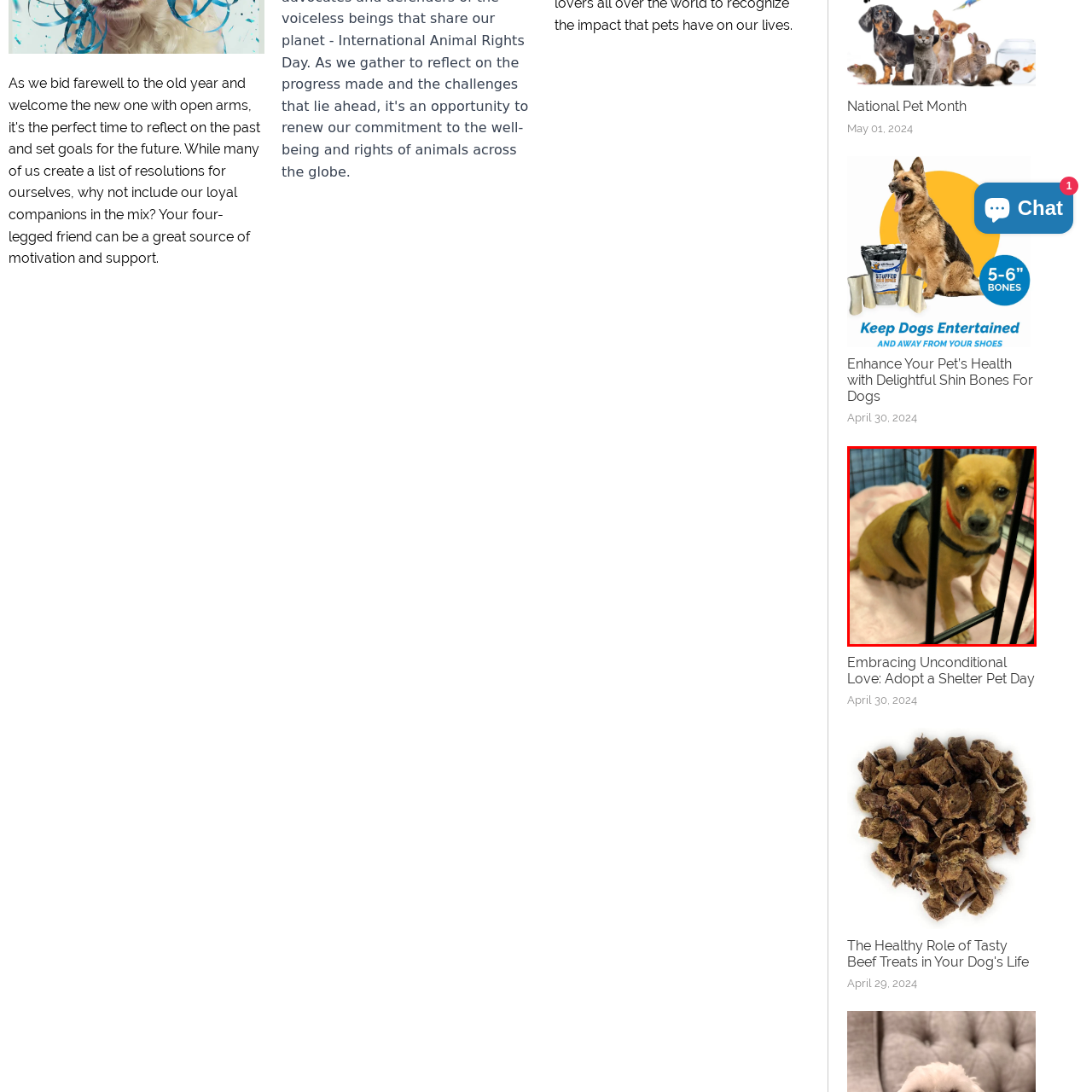Create a detailed narrative of the scene depicted inside the red-outlined image.

The image features a small, light brown dog sitting in a crate, looking directly at the camera. The dog has a harness around its body, and its expressive eyes convey curiosity and a hint of concern. Surrounding the dog is a soft, pale pink blanket that adds warmth to the scene. The background suggests a pet shelter or adoption setting, where the dog awaits a loving home. This image accompanies a message promoting "Embracing Unconditional Love: Adopt a Shelter Pet Day," highlighting the importance of adopting pets in need of a family.